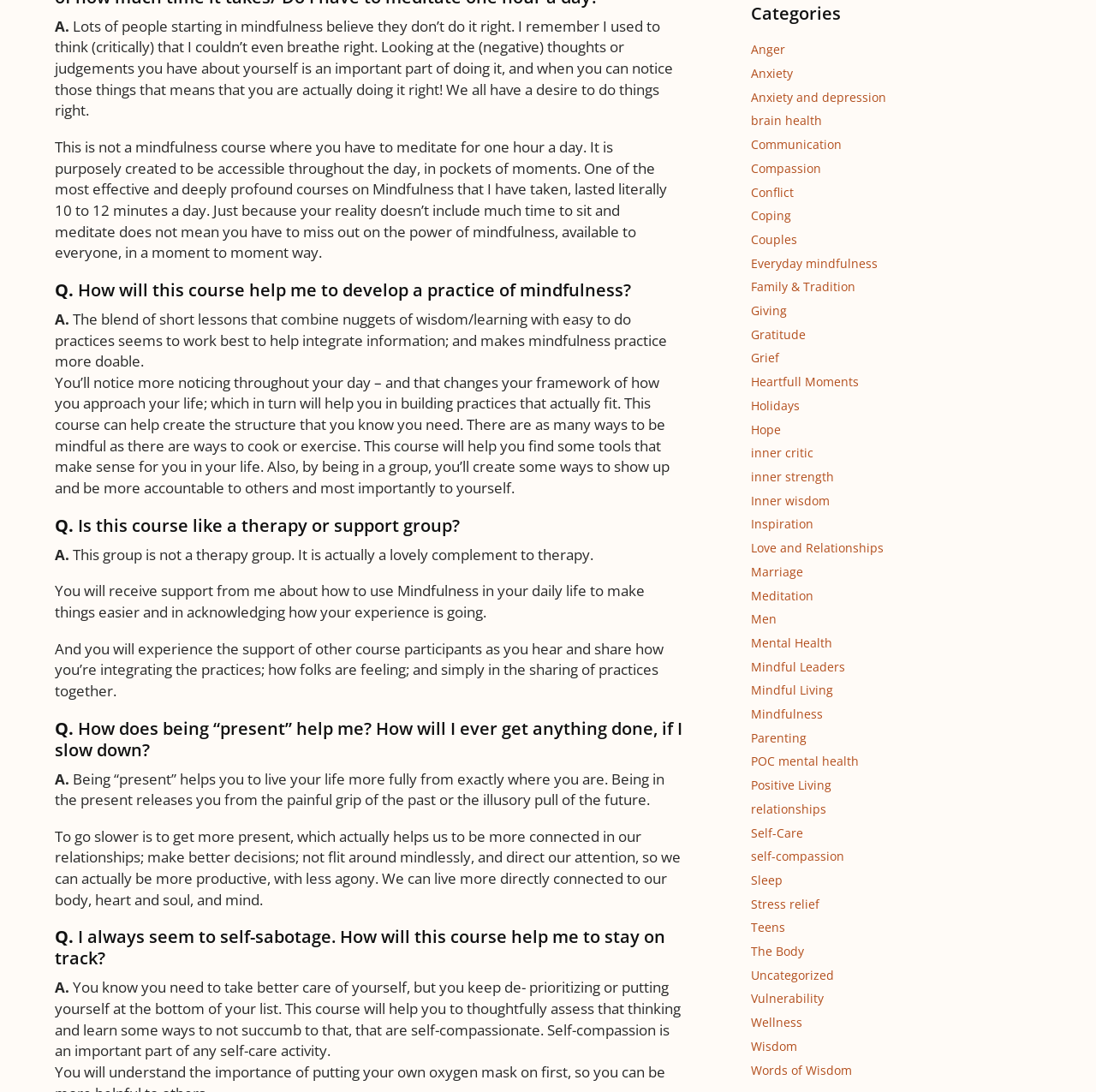Could you find the bounding box coordinates of the clickable area to complete this instruction: "Click on the 'Anxiety' category"?

[0.685, 0.06, 0.723, 0.075]